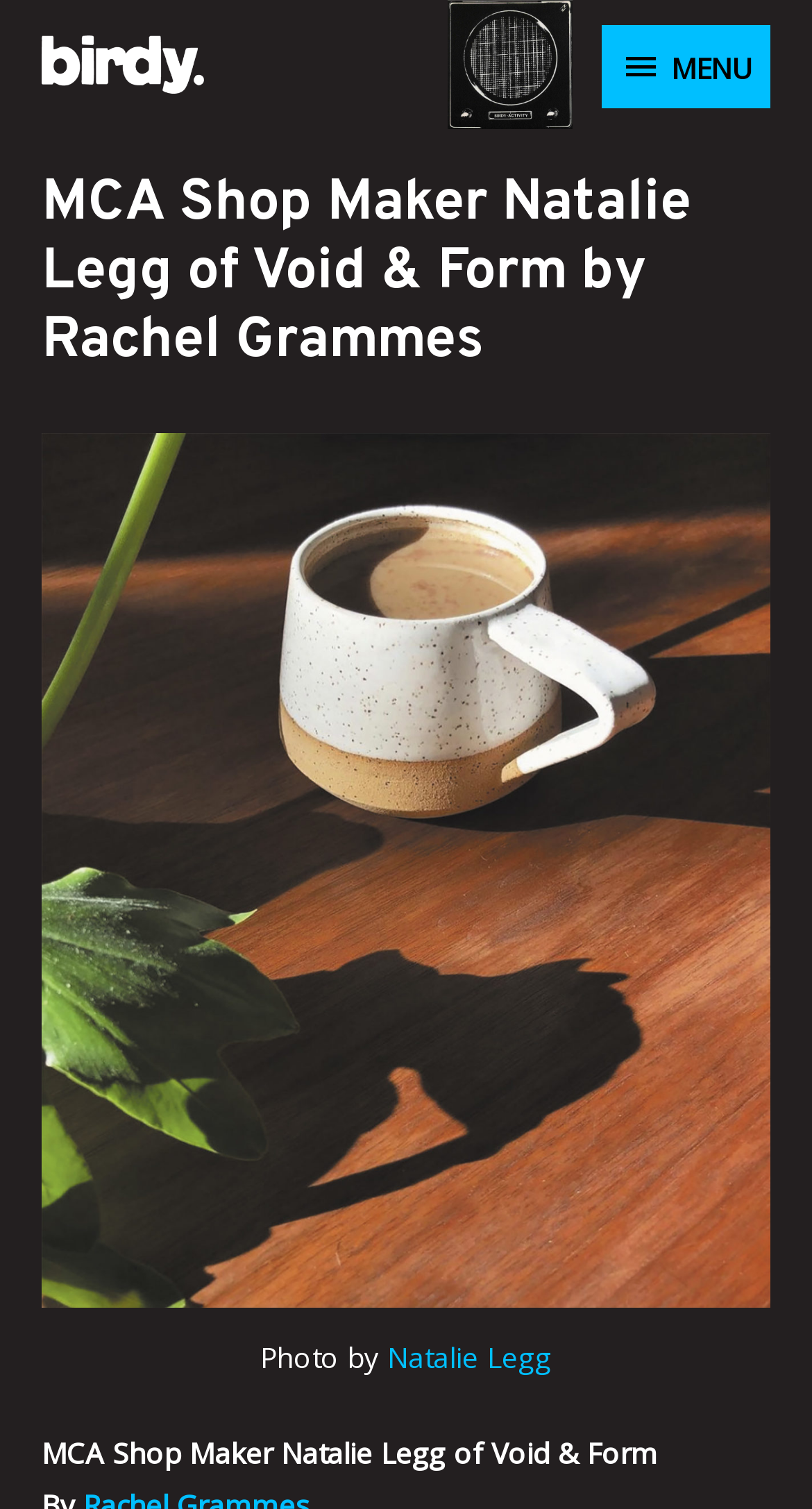What is the name of the shop?
Using the visual information, respond with a single word or phrase.

MCA Shop